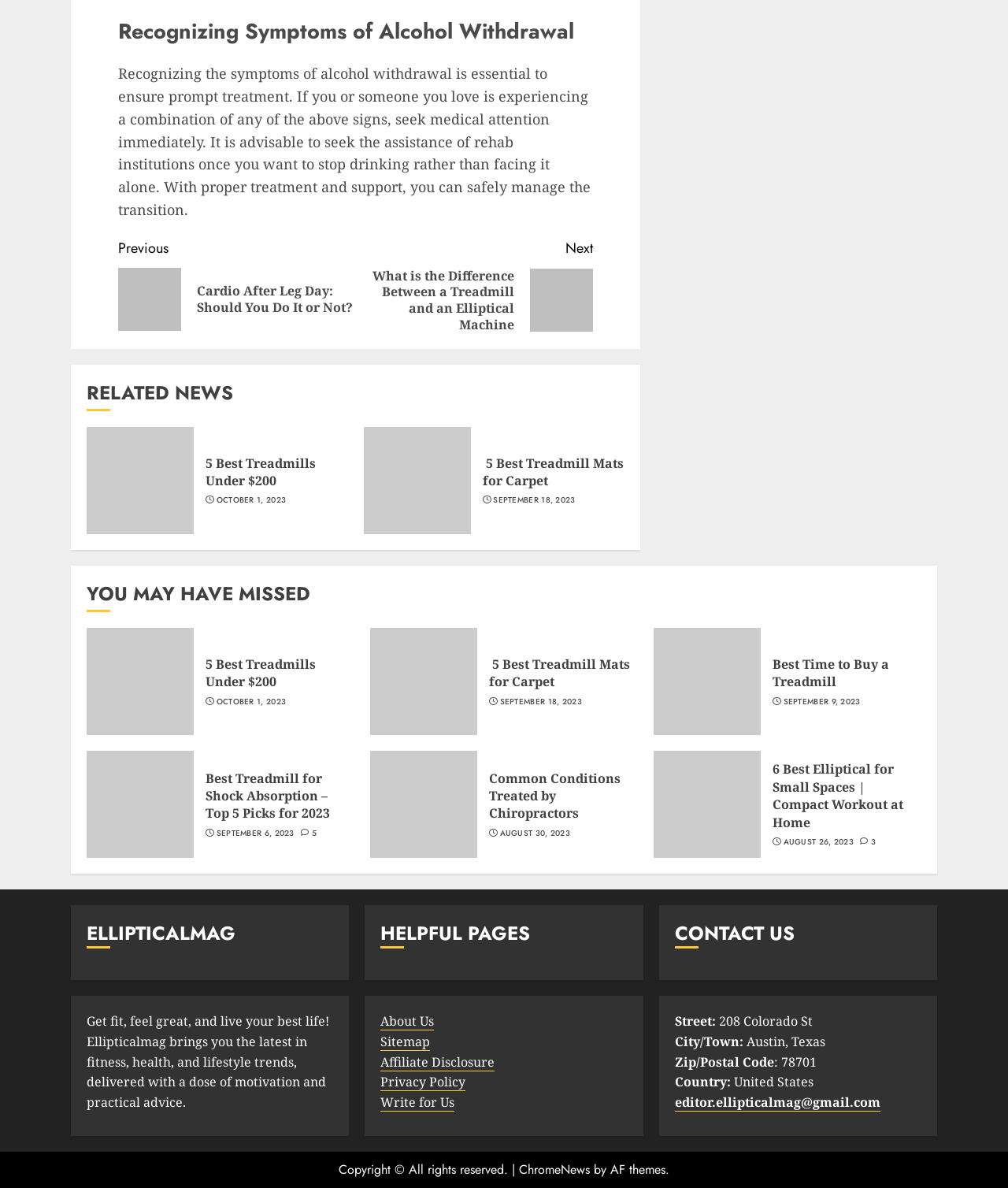Please answer the following question using a single word or phrase: 
How many related news articles are listed?

6